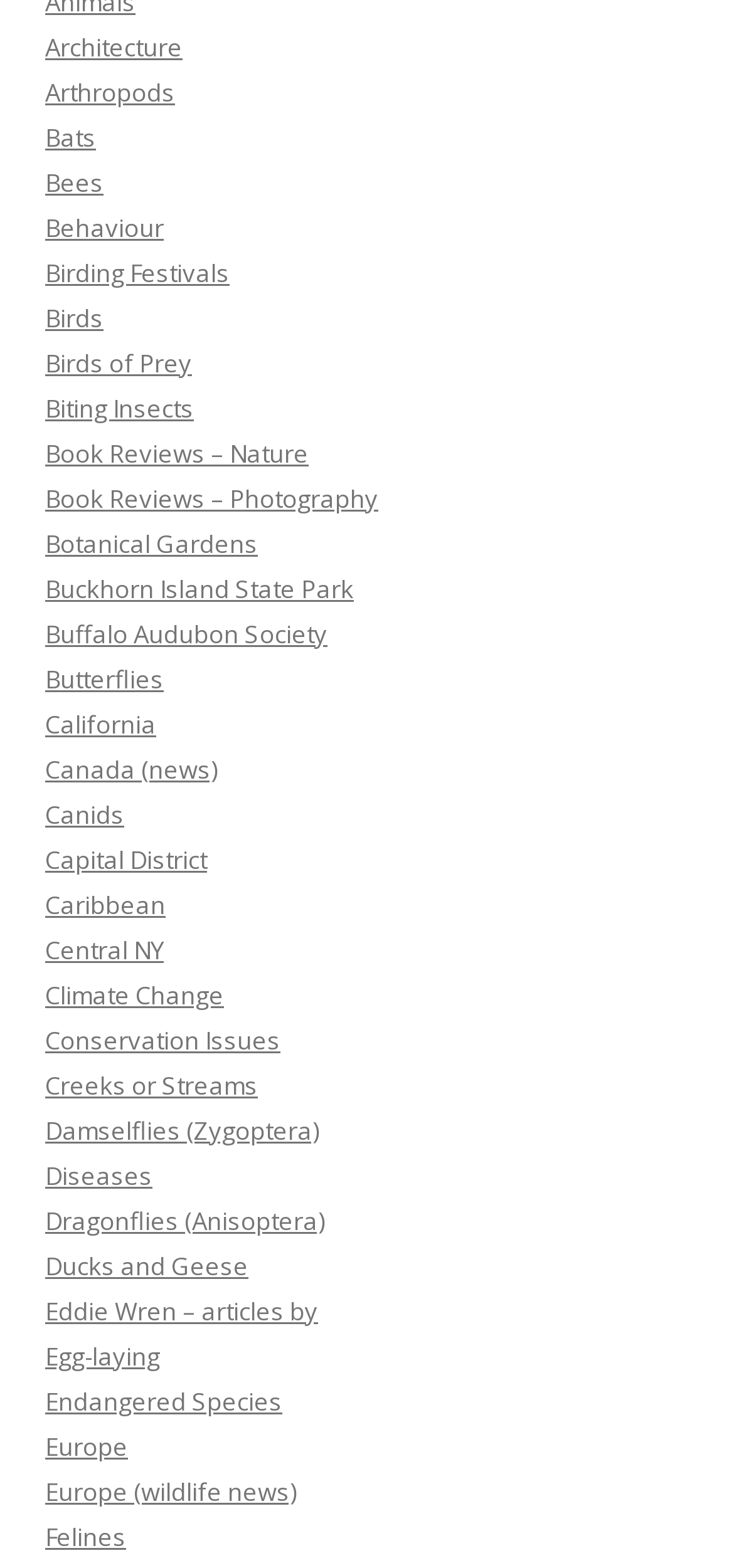Provide a brief response to the question using a single word or phrase: 
How many links are related to insects on the webpage?

3